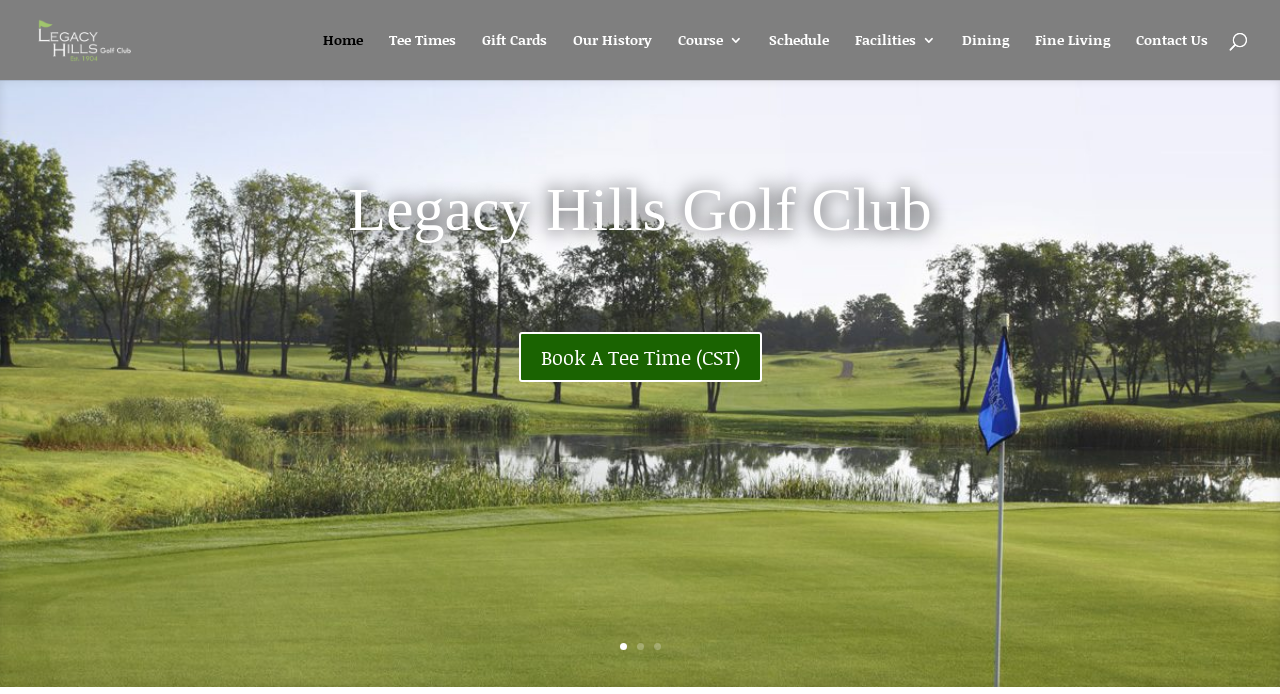Specify the bounding box coordinates of the area that needs to be clicked to achieve the following instruction: "book a tee time".

[0.405, 0.478, 0.595, 0.55]